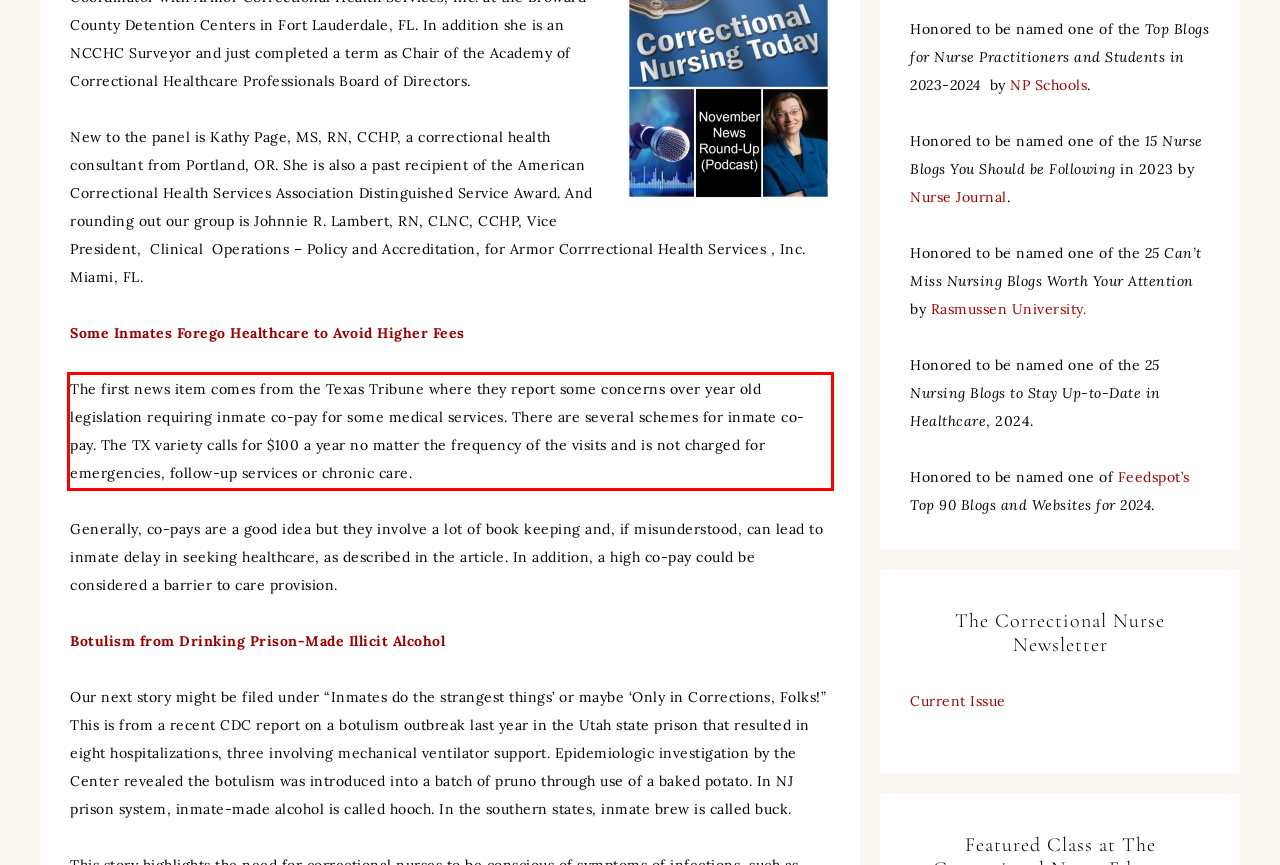Given a screenshot of a webpage, locate the red bounding box and extract the text it encloses.

The first news item comes from the Texas Tribune where they report some concerns over year old legislation requiring inmate co-pay for some medical services. There are several schemes for inmate co-pay. The TX variety calls for $100 a year no matter the frequency of the visits and is not charged for emergencies, follow-up services or chronic care.